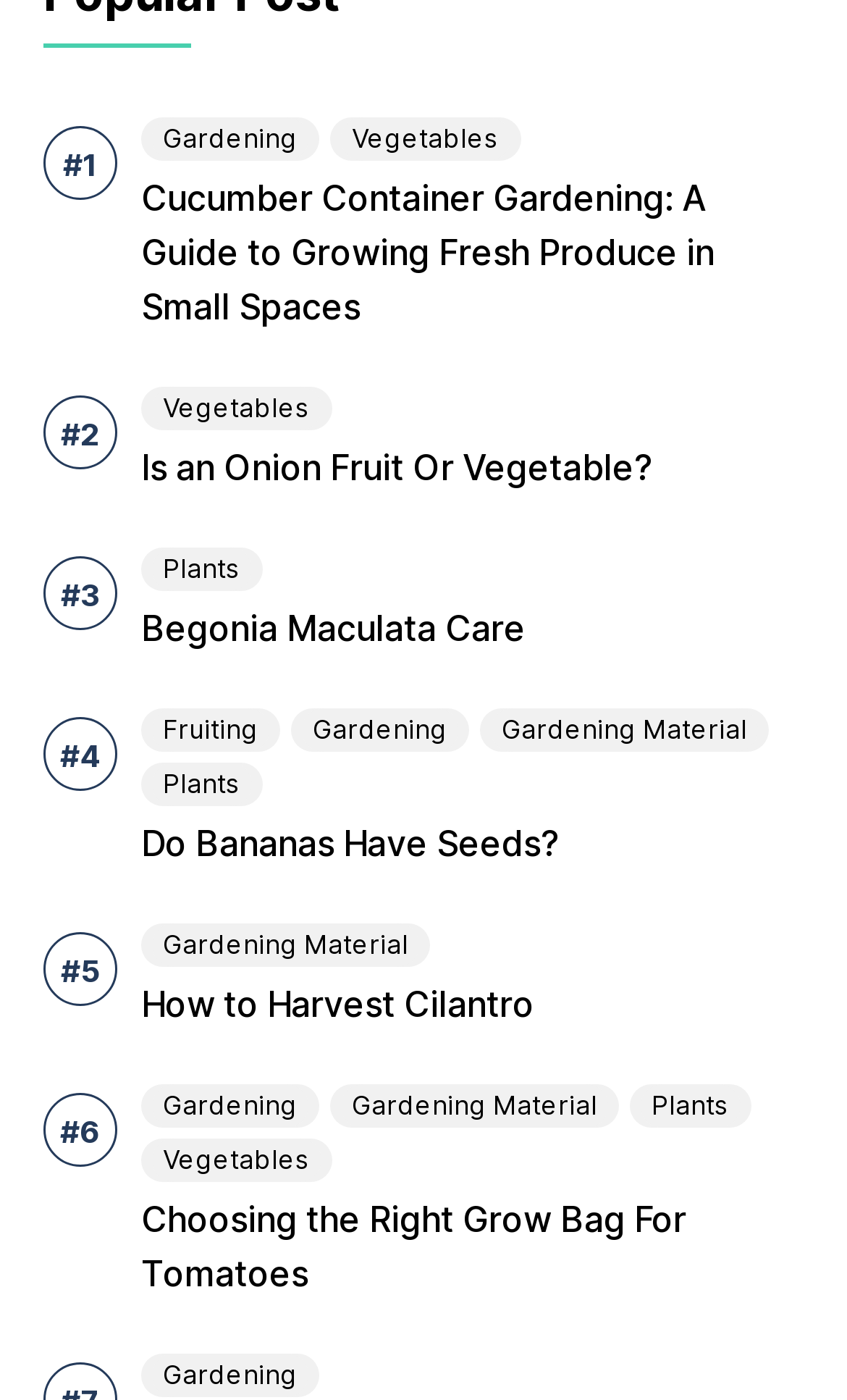How many links are related to gardening?
Based on the image, respond with a single word or phrase.

7